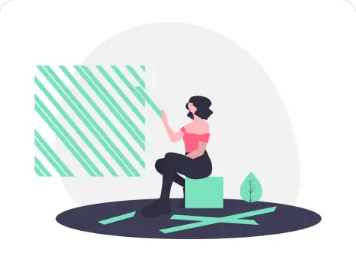Reply to the question with a brief word or phrase: What color is the woman's top?

Pink